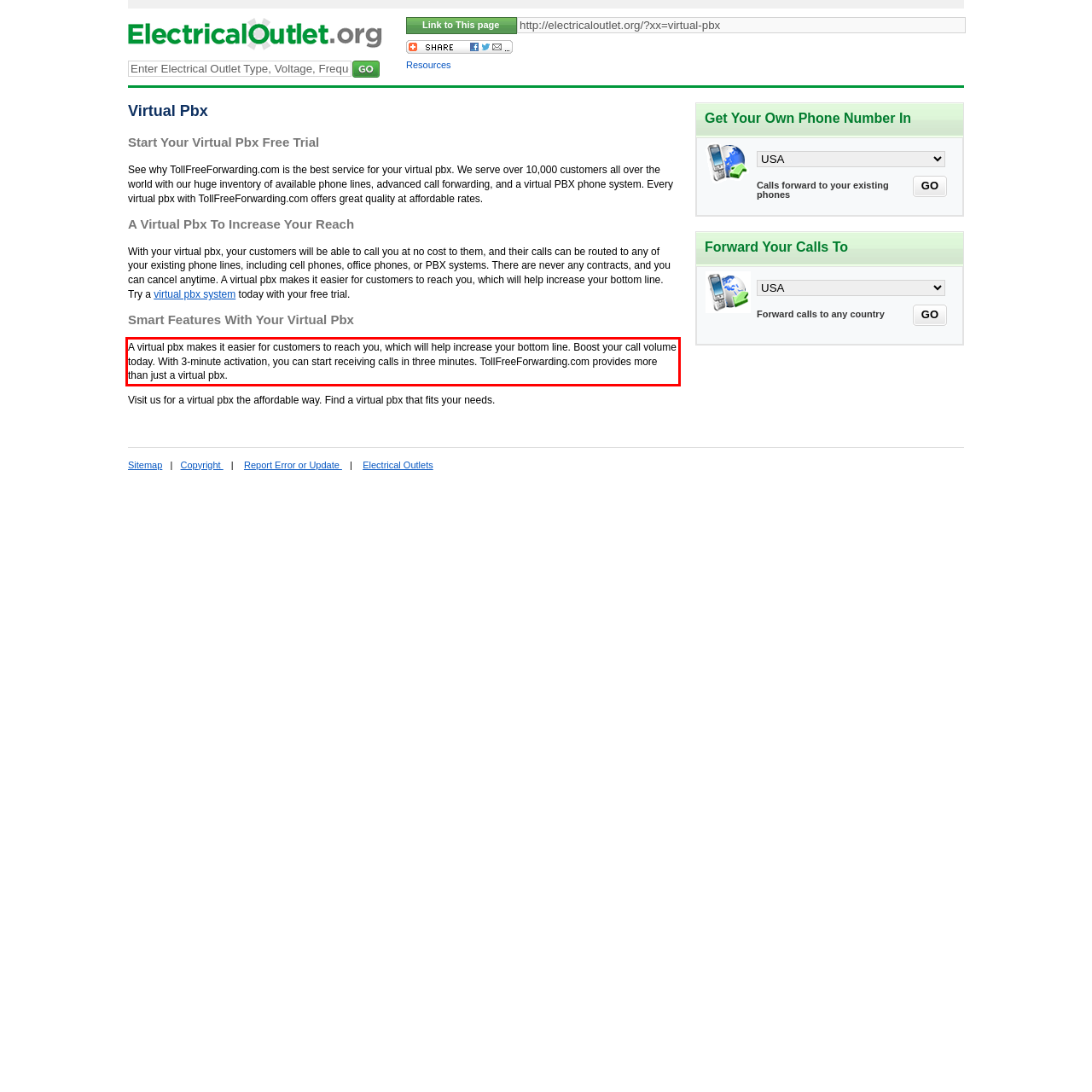From the provided screenshot, extract the text content that is enclosed within the red bounding box.

A virtual pbx makes it easier for customers to reach you, which will help increase your bottom line. Boost your call volume today. With 3-minute activation, you can start receiving calls in three minutes. TollFreeForwarding.com provides more than just a virtual pbx.